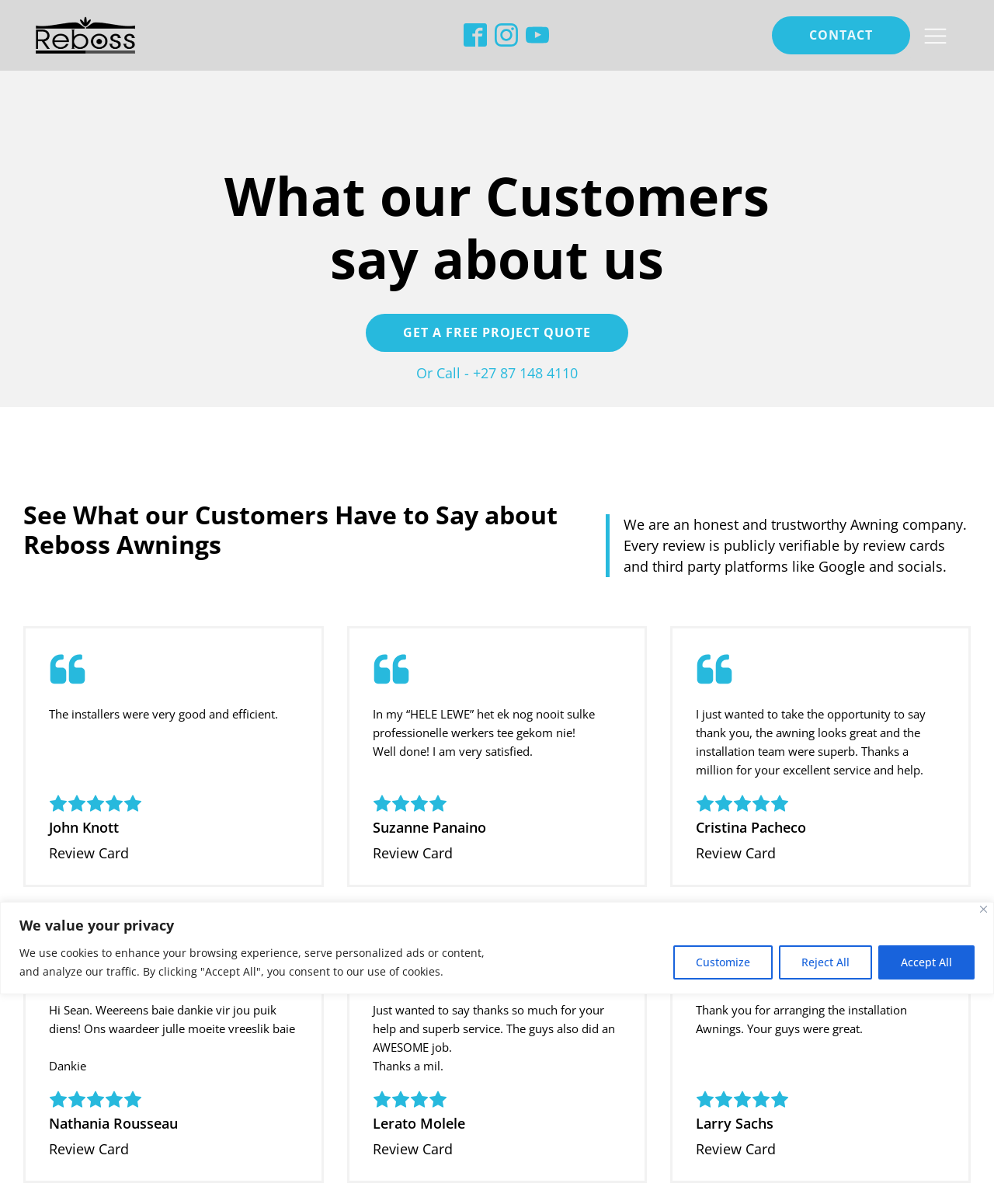Can you find and provide the title of the webpage?

What our Customers say about us